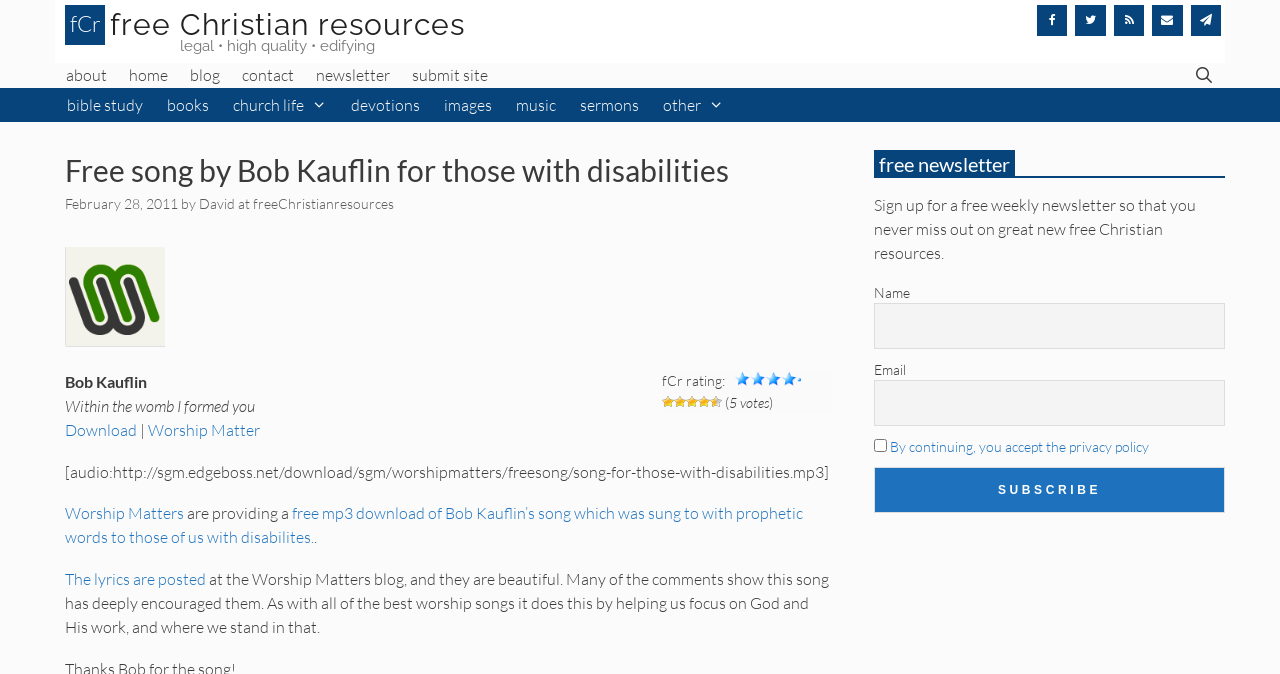What is the purpose of the newsletter?
Please answer the question with a detailed and comprehensive explanation.

The purpose of the newsletter can be inferred from the text that says 'Sign up for a free weekly newsletter so that you never miss out on great new free Christian resources.' This suggests that the newsletter is meant to provide subscribers with free Christian resources.